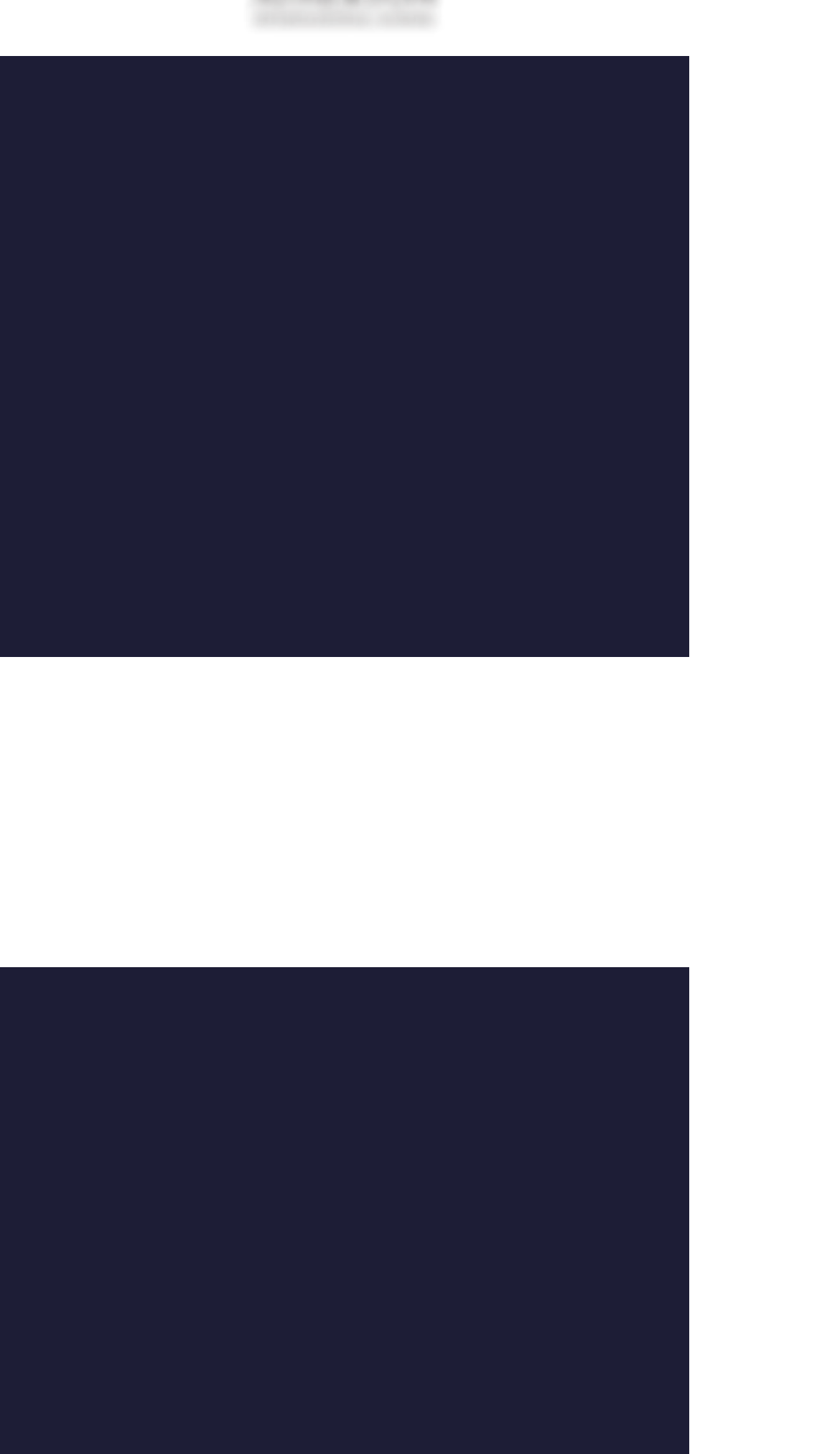Provide a single word or phrase to answer the given question: 
What is the city of the institution?

Geoje City